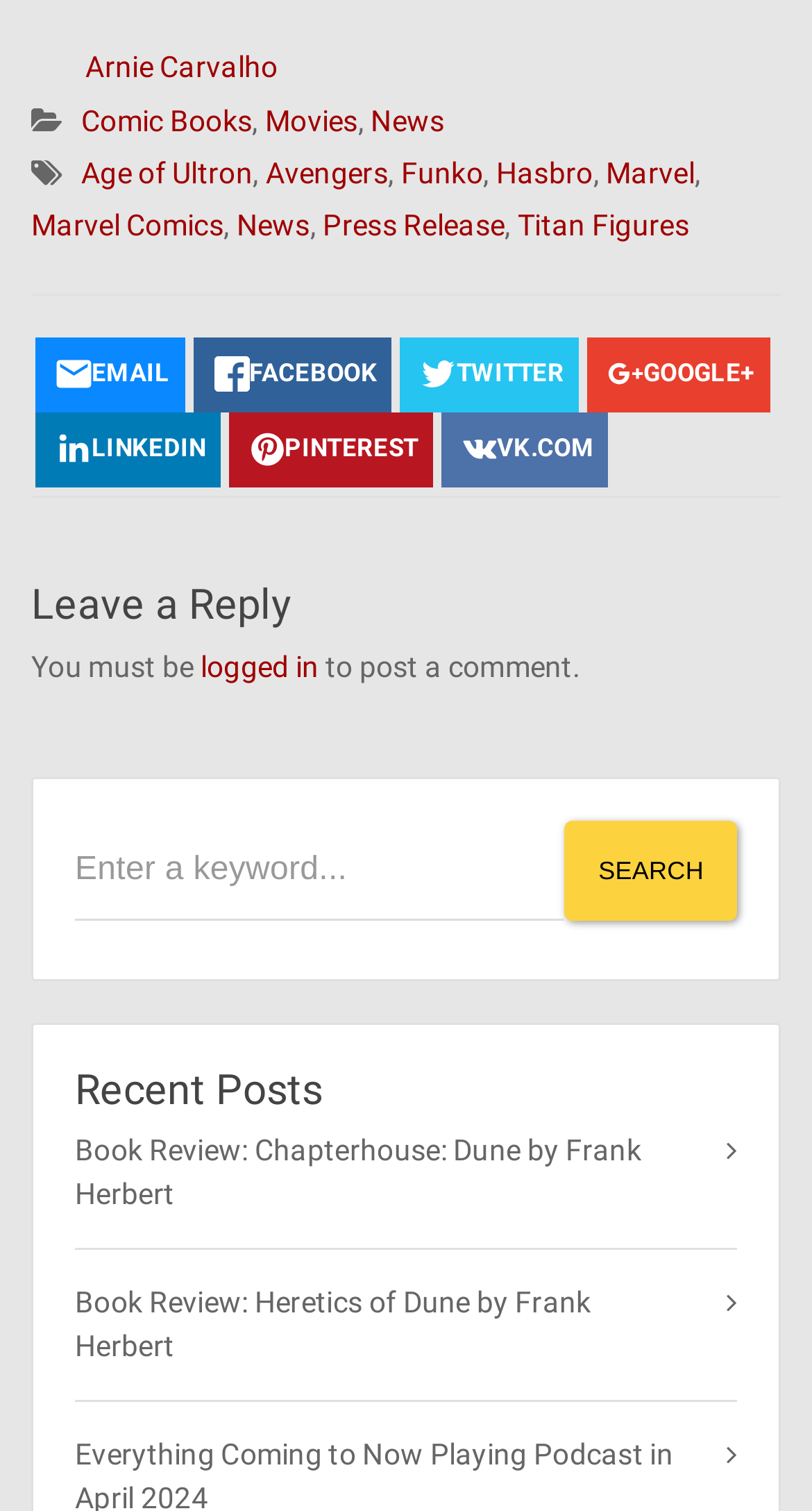Carefully examine the image and provide an in-depth answer to the question: How many links are there in the top navigation bar?

I looked at the top navigation bar and counted the number of links, which are Arnie Carvalho, Comic Books, Movies, News, and Age of Ultron. There are 5 links in total.